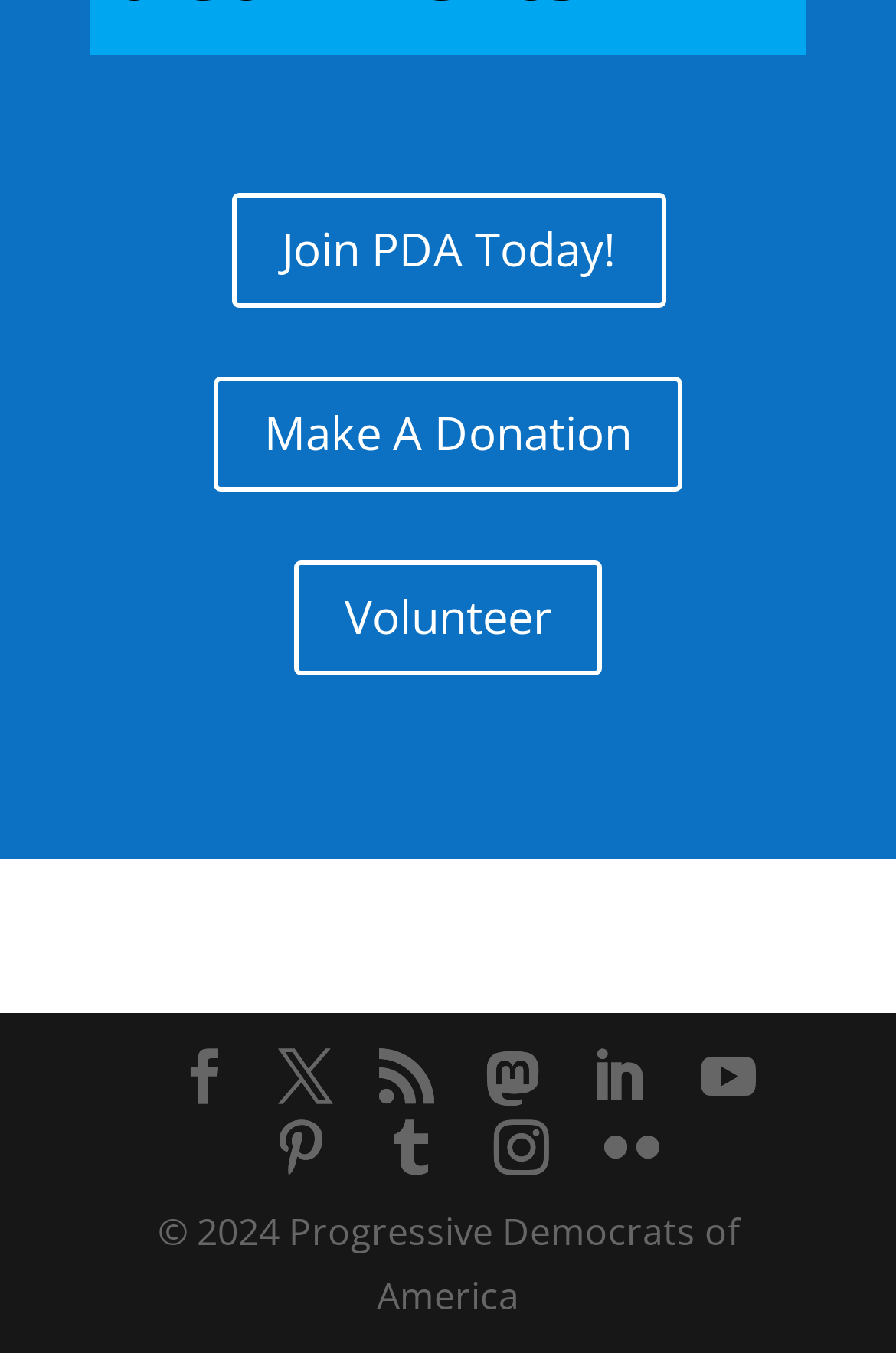Locate the bounding box coordinates of the area that needs to be clicked to fulfill the following instruction: "Visit YouTube". The coordinates should be in the format of four float numbers between 0 and 1, namely [left, top, right, bottom].

[0.782, 0.774, 0.844, 0.82]